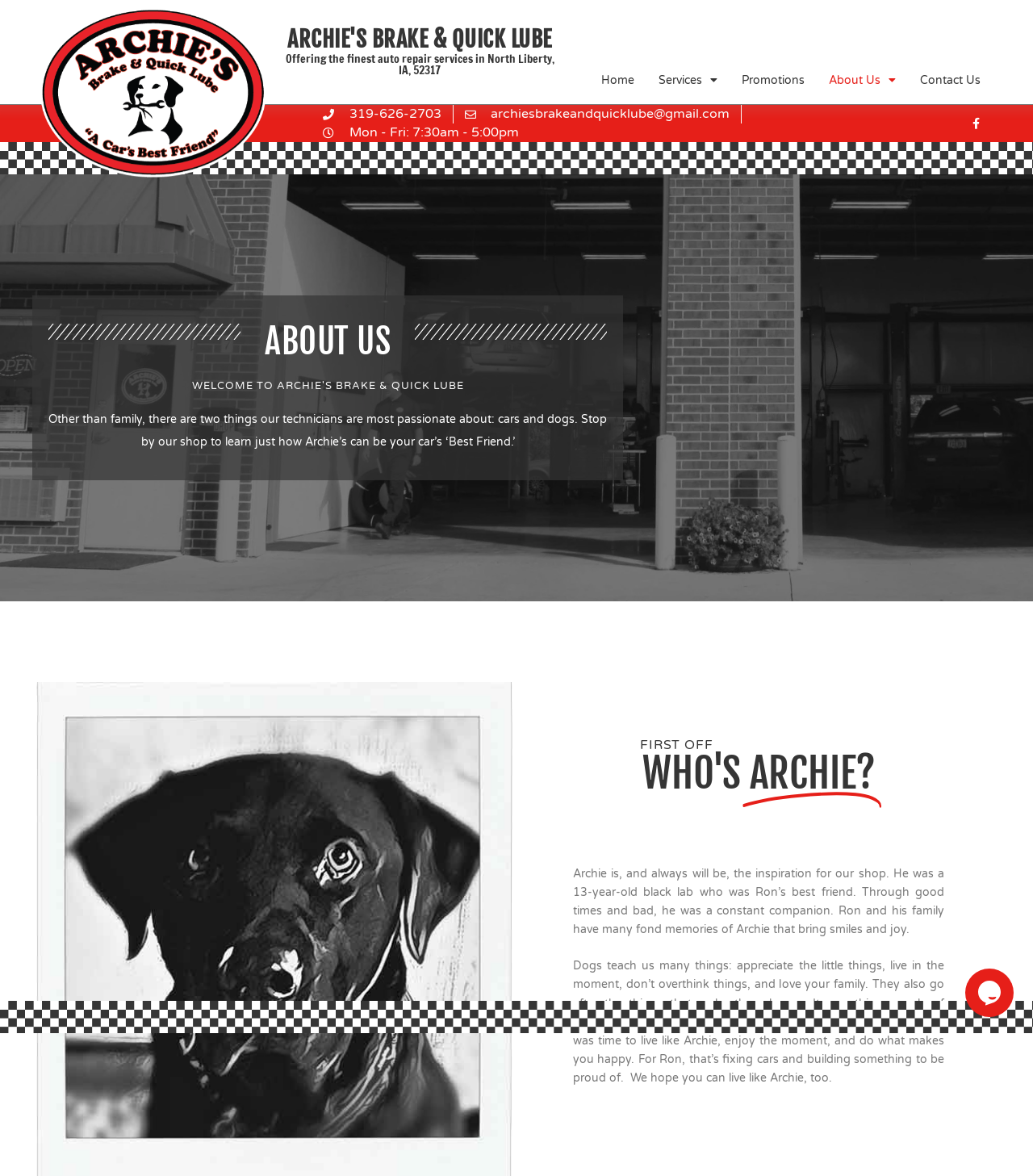Locate the primary headline on the webpage and provide its text.

Offering the finest auto repair services in North Liberty, IA, 52317